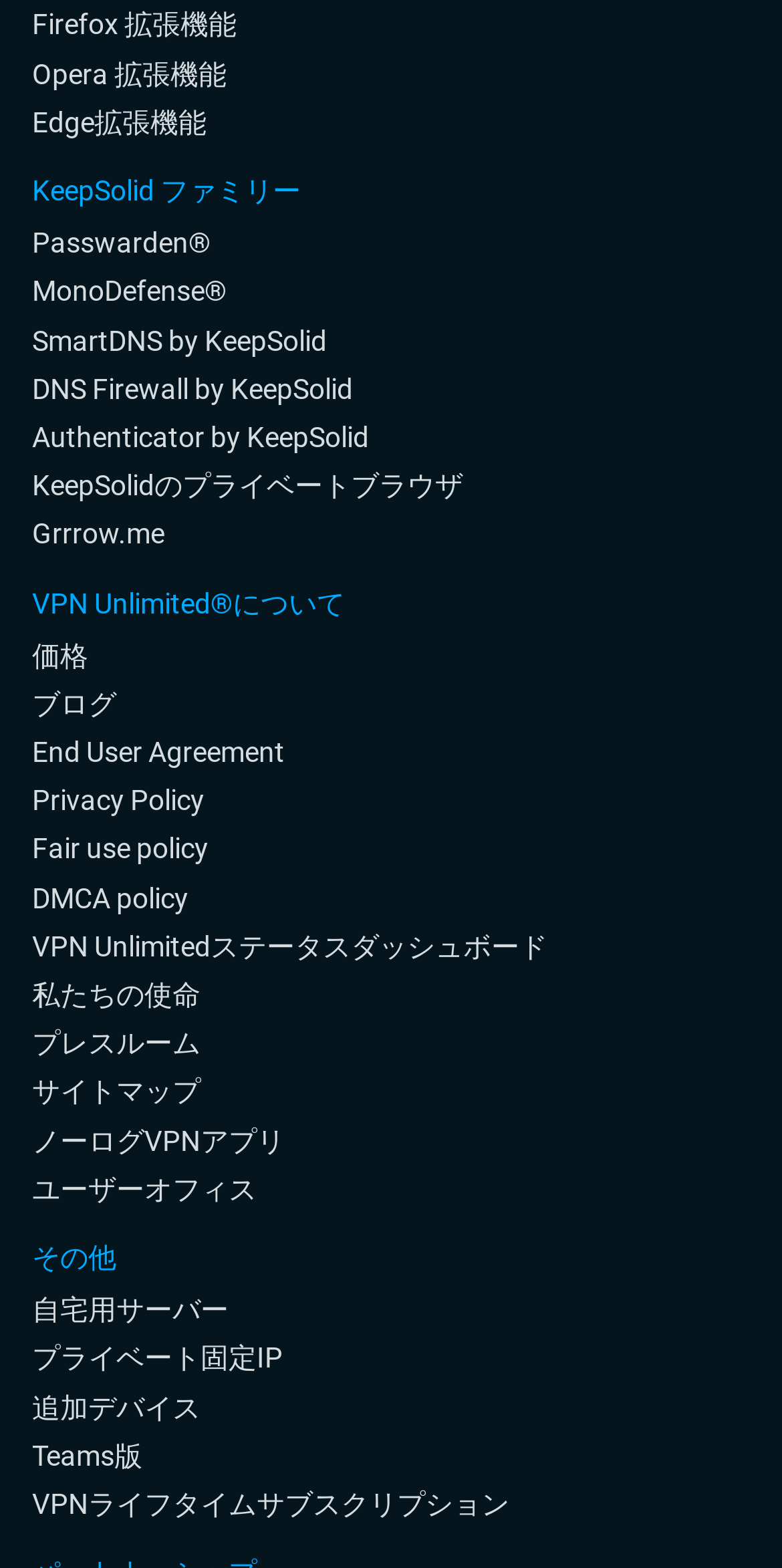Mark the bounding box of the element that matches the following description: "Firefox 拡張機能".

[0.041, 0.004, 0.877, 0.028]